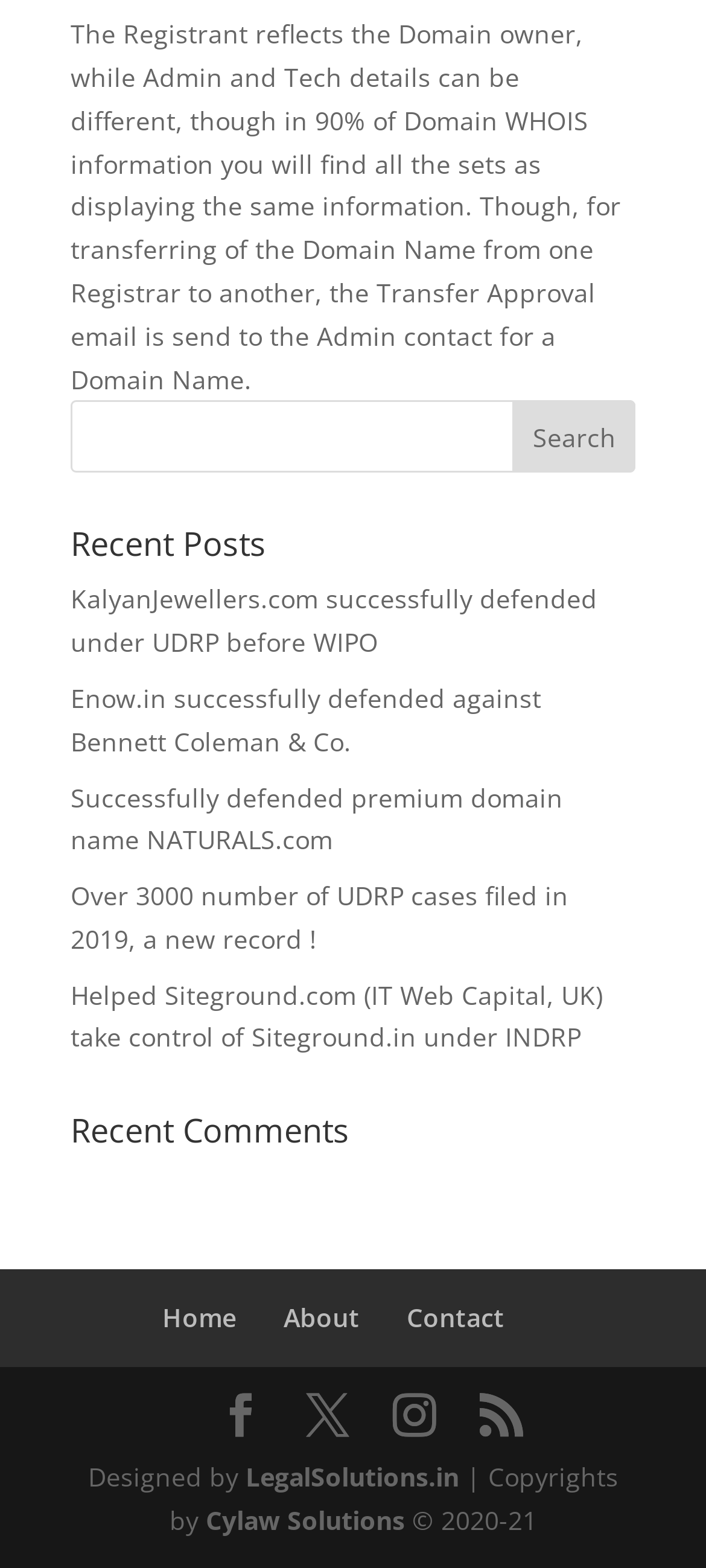What is the copyright year of the website?
Using the image as a reference, give an elaborate response to the question.

The static text '© 2020-21' indicates that the copyright year of the website is 2020-21.